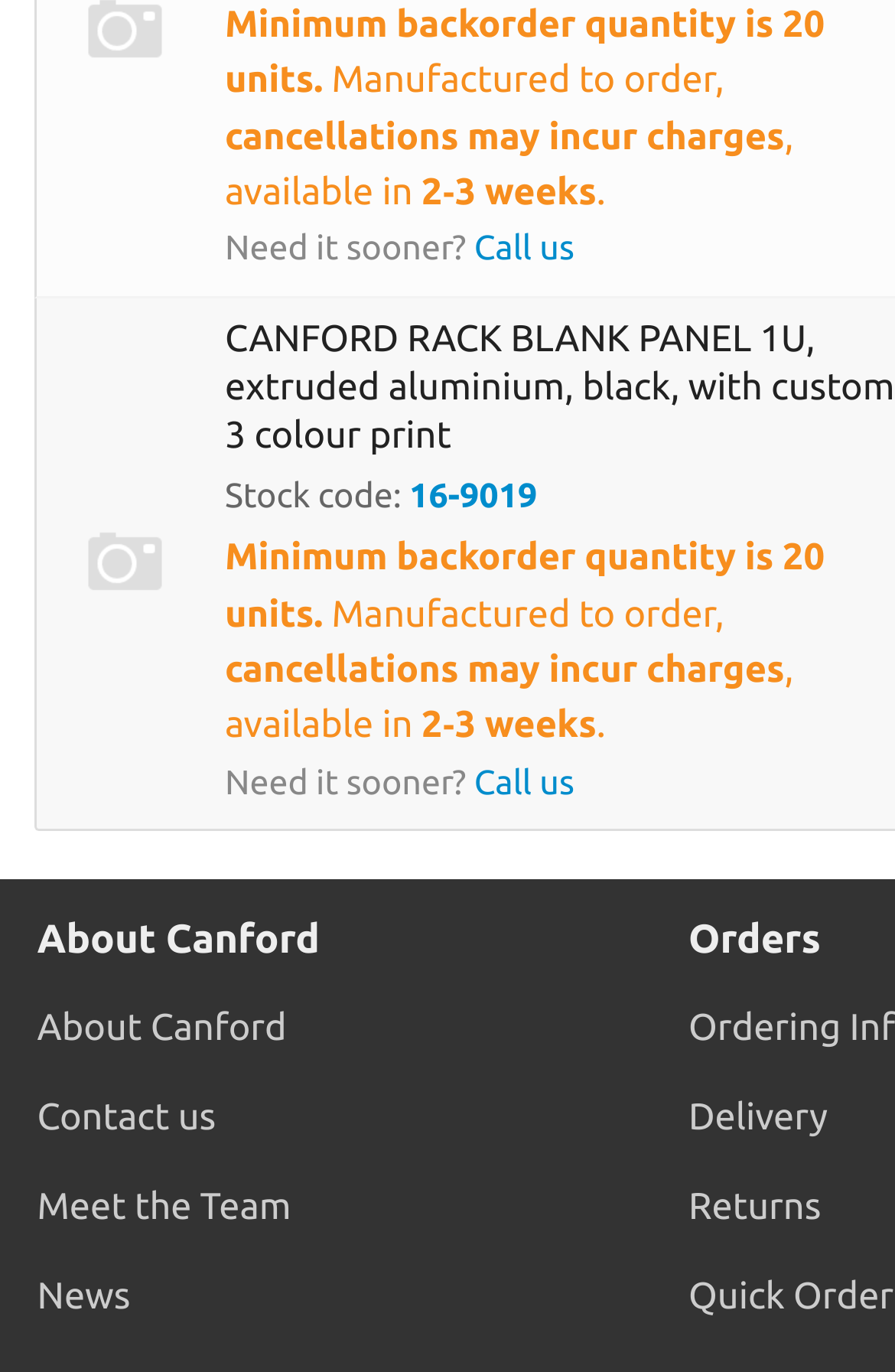What is the product name of the gridcell?
Carefully analyze the image and provide a thorough answer to the question.

The gridcell is located at the top of the webpage with a bounding box coordinate of [0.038, 0.217, 0.233, 0.605]. The text of this gridcell is 'CANFORD RACK BLANK PANEL 1U, extruded aluminium, black, with custom 3 colour print'.